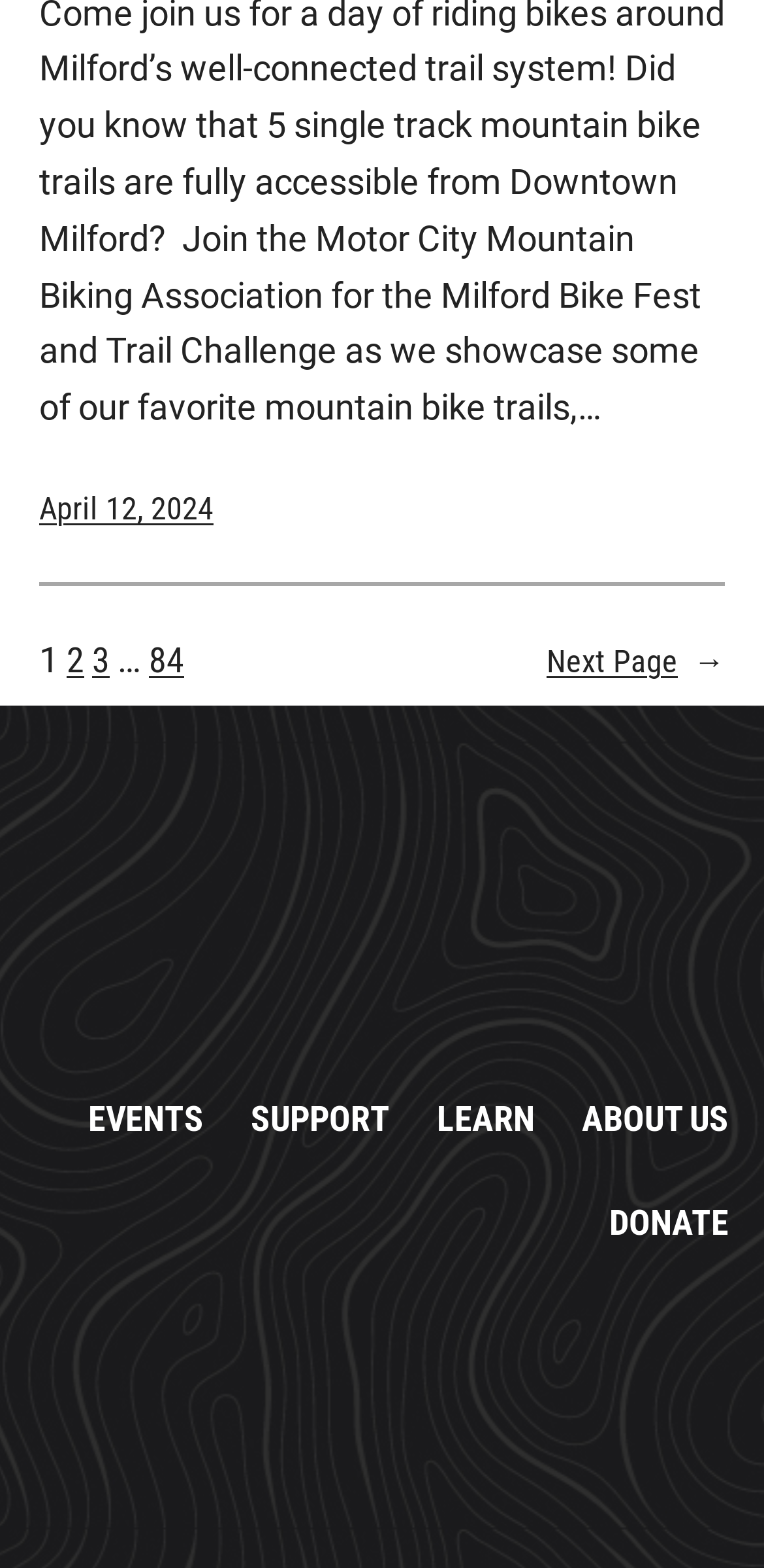Locate the bounding box coordinates of the element I should click to achieve the following instruction: "Go to page 2".

[0.087, 0.407, 0.11, 0.433]